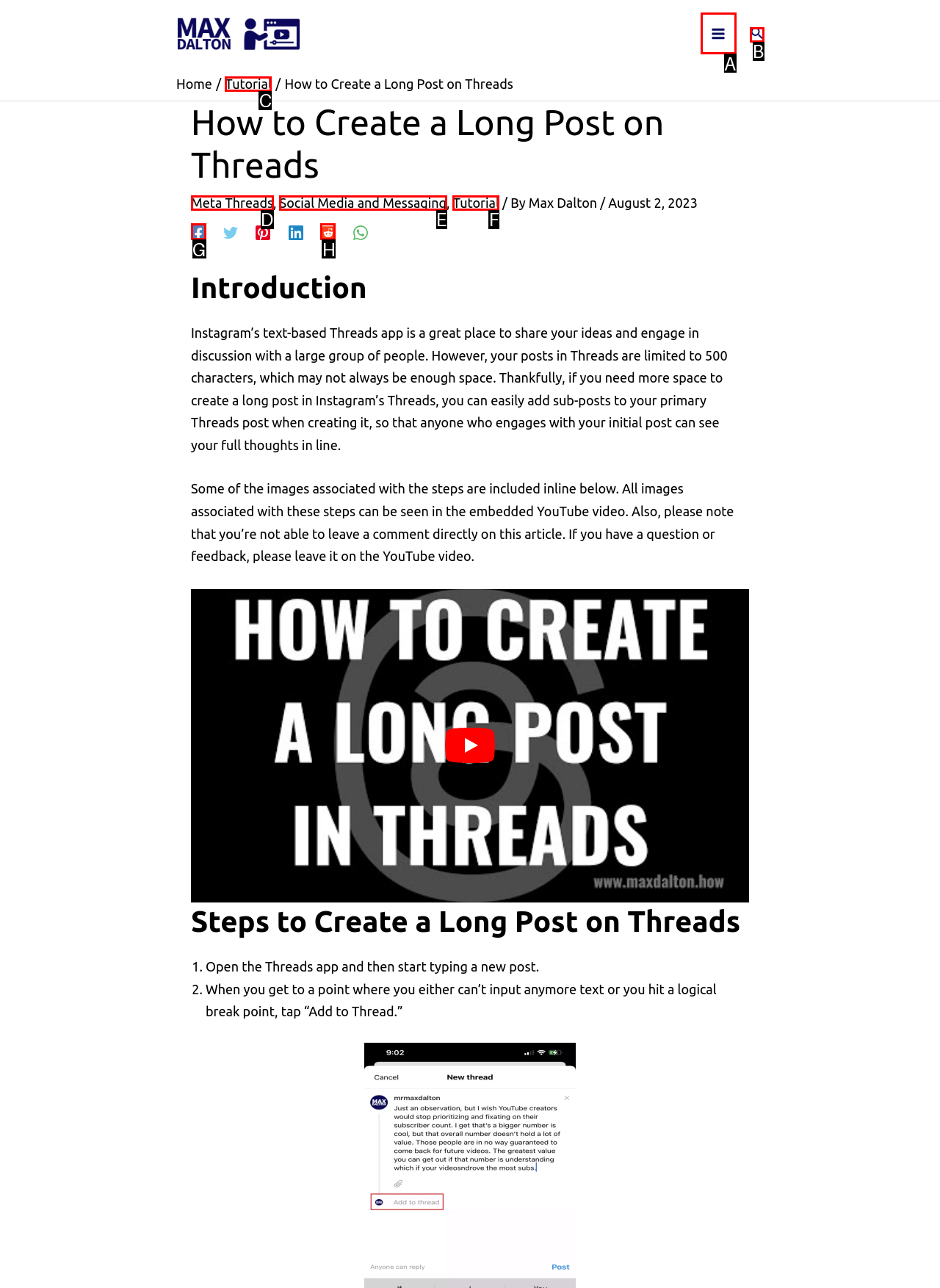Determine which HTML element to click on in order to complete the action: Open the main menu.
Reply with the letter of the selected option.

A